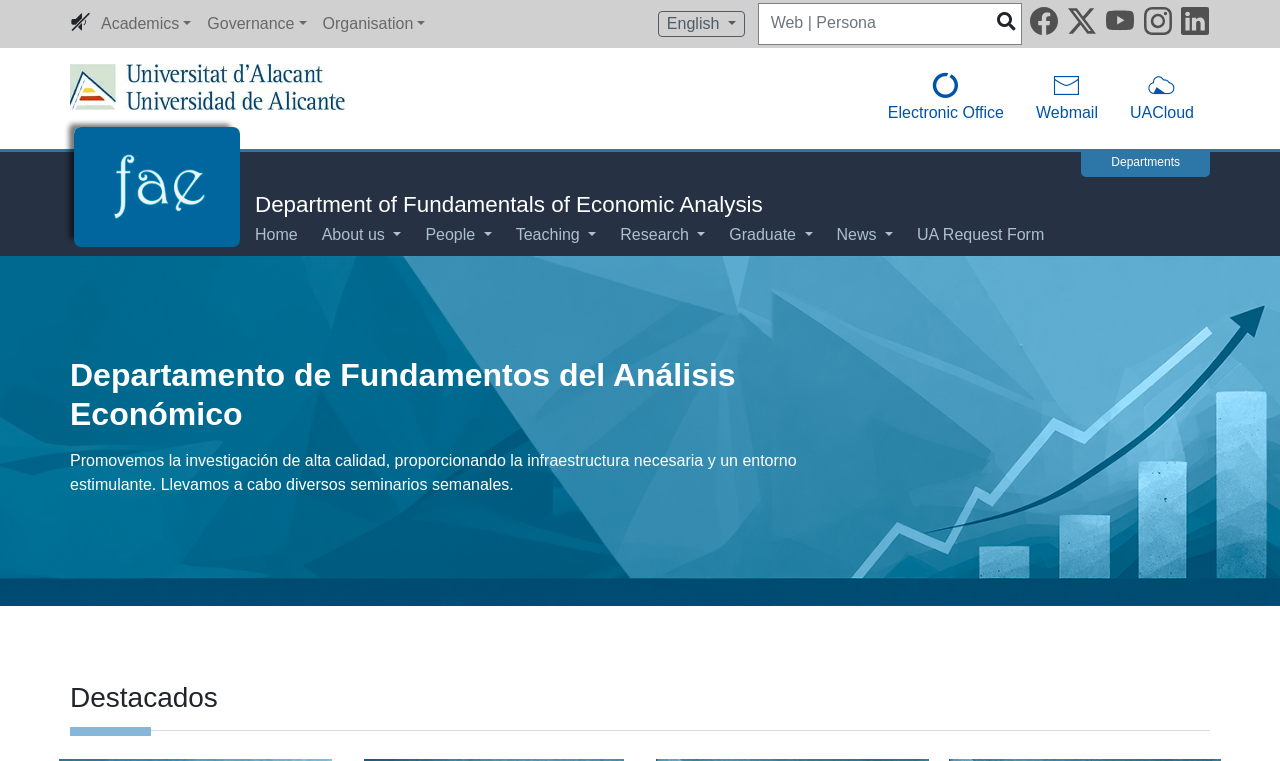Identify the bounding box of the HTML element described here: "UA Request Form". Provide the coordinates as four float numbers between 0 and 1: [left, top, right, bottom].

[0.716, 0.293, 0.816, 0.335]